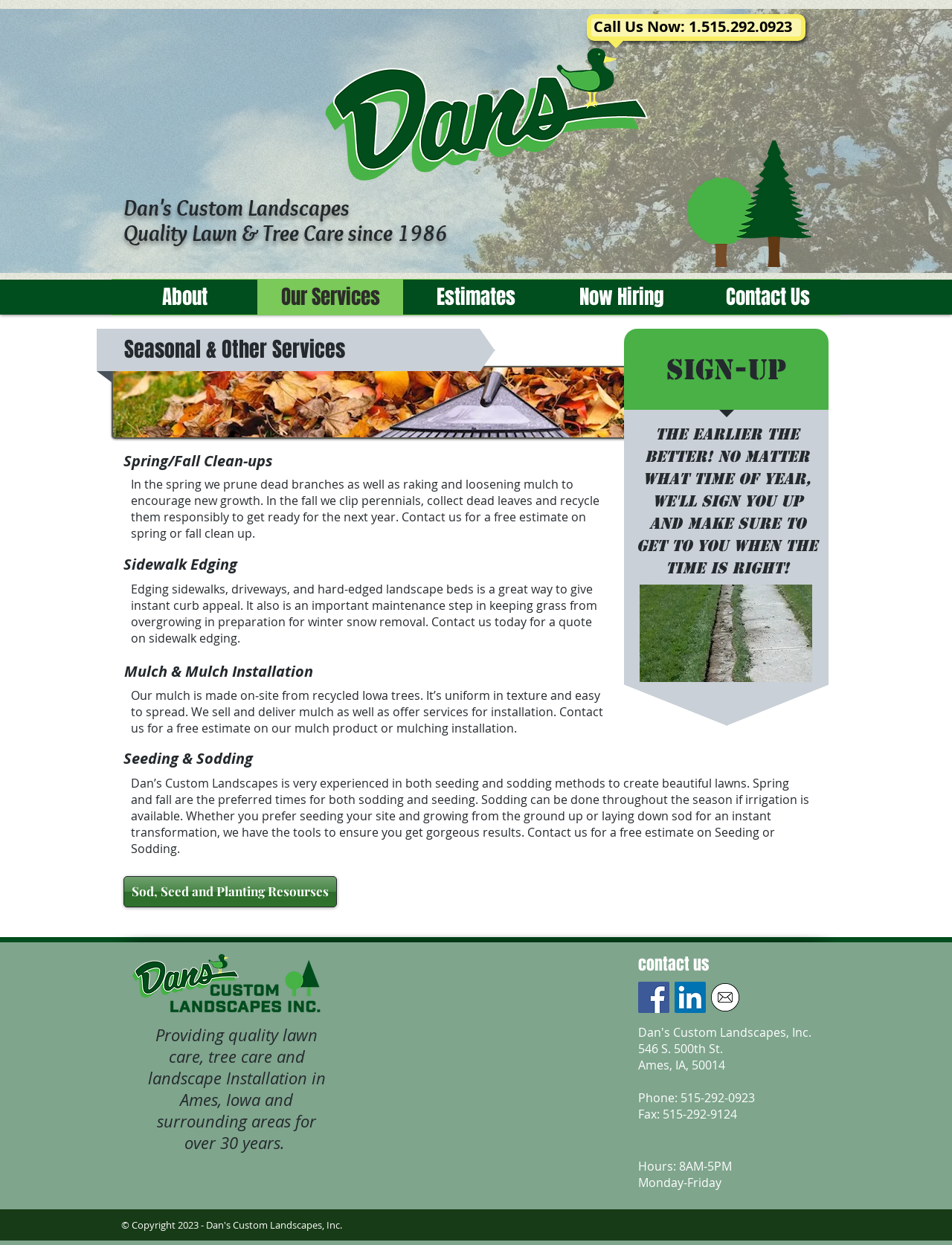Using the webpage screenshot, find the UI element described by Sod, Seed and Planting Resourses. Provide the bounding box coordinates in the format (top-left x, top-left y, bottom-right x, bottom-right y), ensuring all values are floating point numbers between 0 and 1.

[0.13, 0.704, 0.354, 0.729]